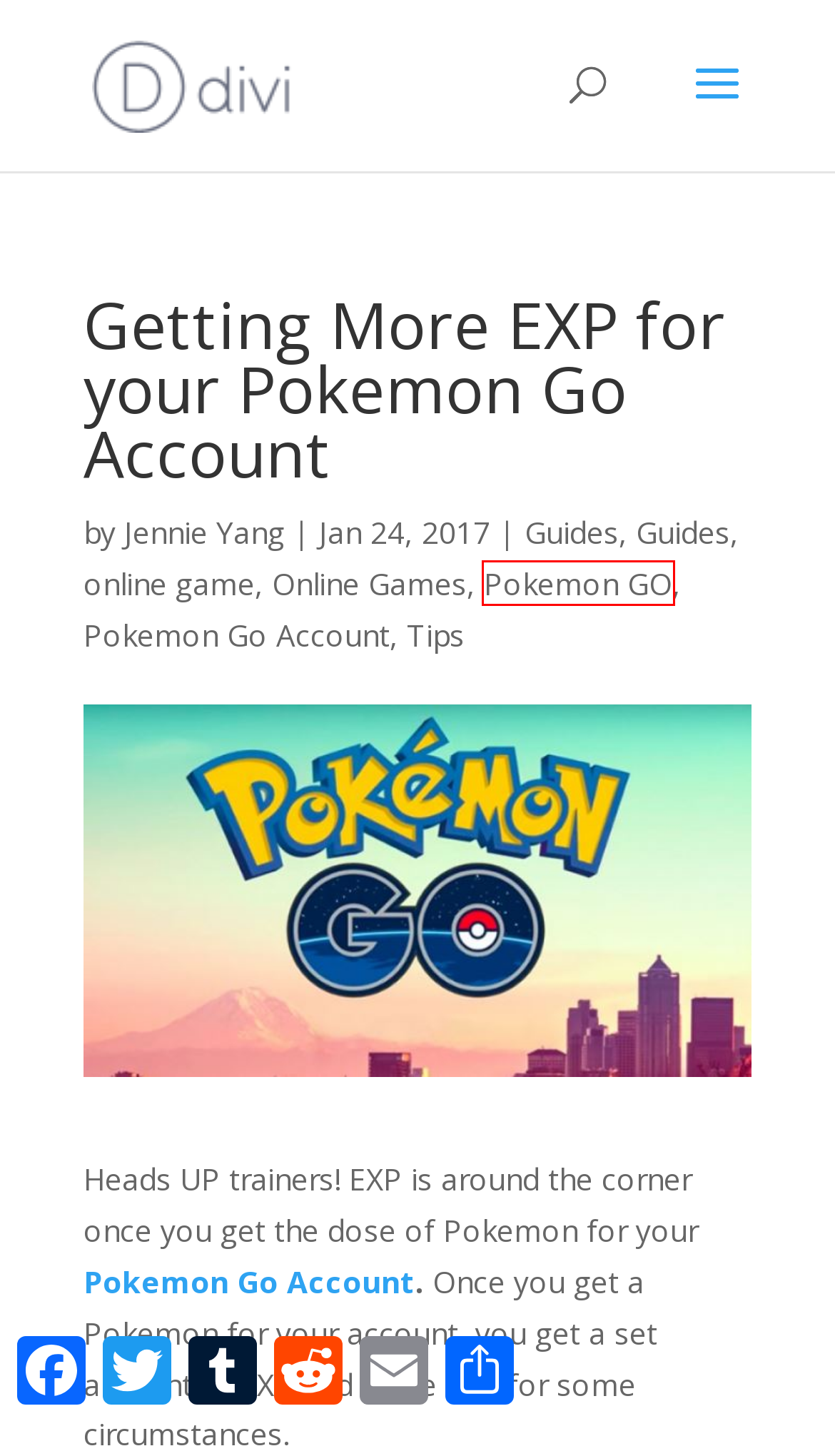Given a webpage screenshot with a UI element marked by a red bounding box, choose the description that best corresponds to the new webpage that will appear after clicking the element. The candidates are:
A. Guides Archives - Best Online Games Review
B. Pokemon Go Account Archives - Best Online Games Review
C. AddToAny - Share
D. Best Online Games Review
E. Pokemon GO Archives - Best Online Games Review
F. Jennie Yang, Author at Best Online Games Review
G. online game Archives - Best Online Games Review
H. Blog Tool, Publishing Platform, and CMS – WordPress.org

E